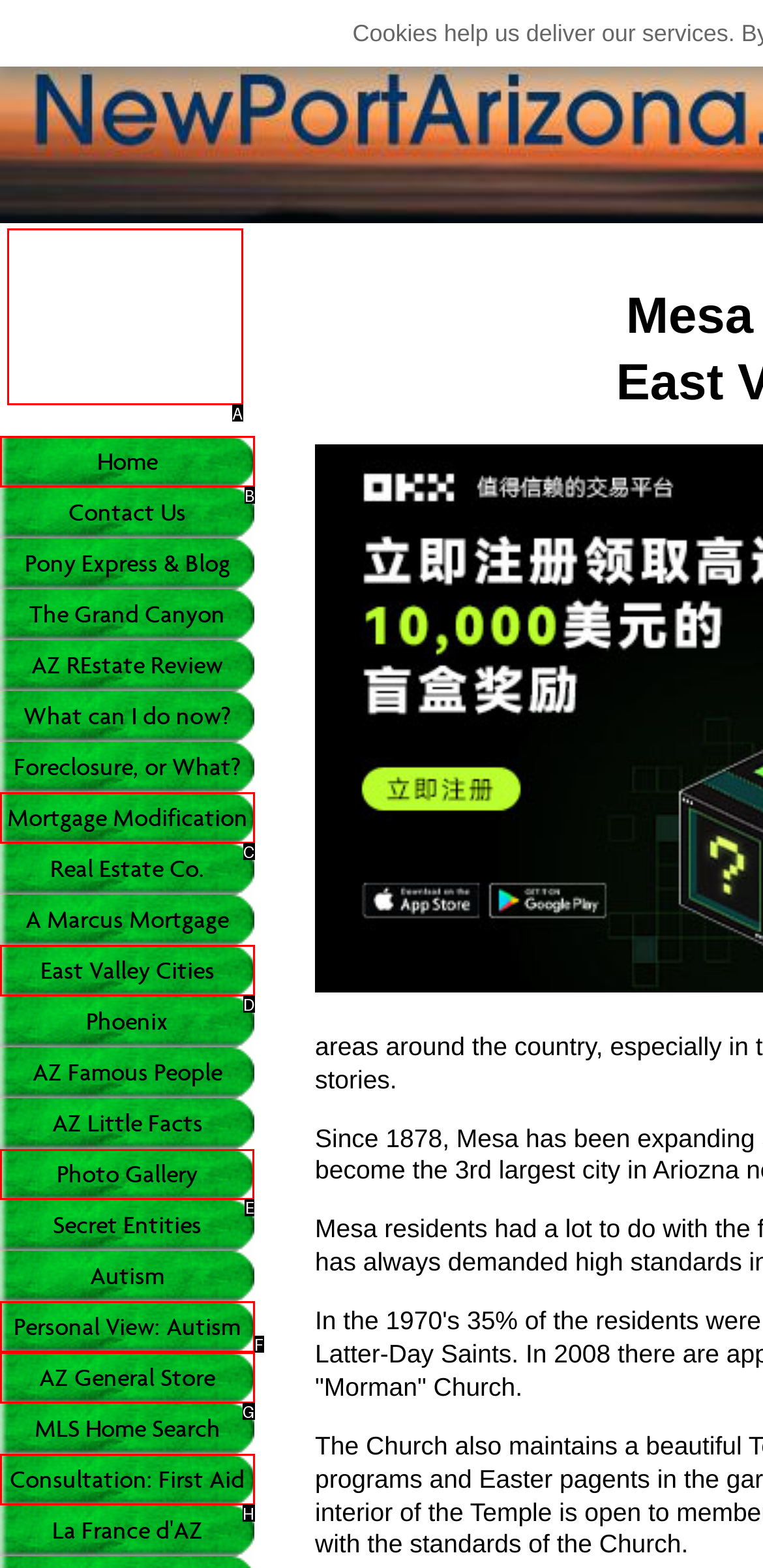Determine the letter of the UI element I should click on to complete the task: Visit the Photo Gallery from the provided choices in the screenshot.

E